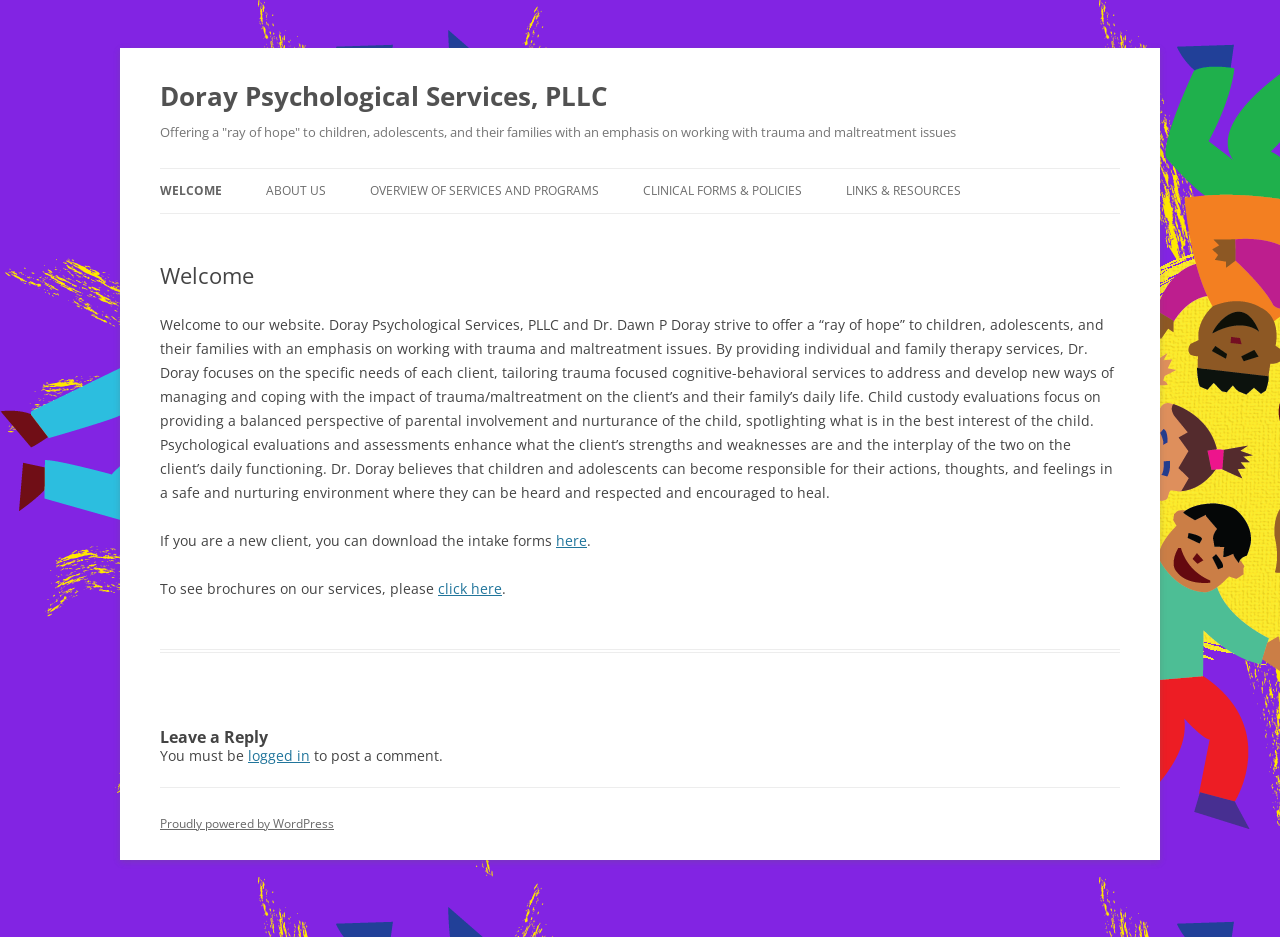How can new clients access intake forms?
Look at the image and provide a detailed response to the question.

New clients can download the intake forms, as mentioned in the StaticText element. There is also a link 'here' that allows them to access the forms.